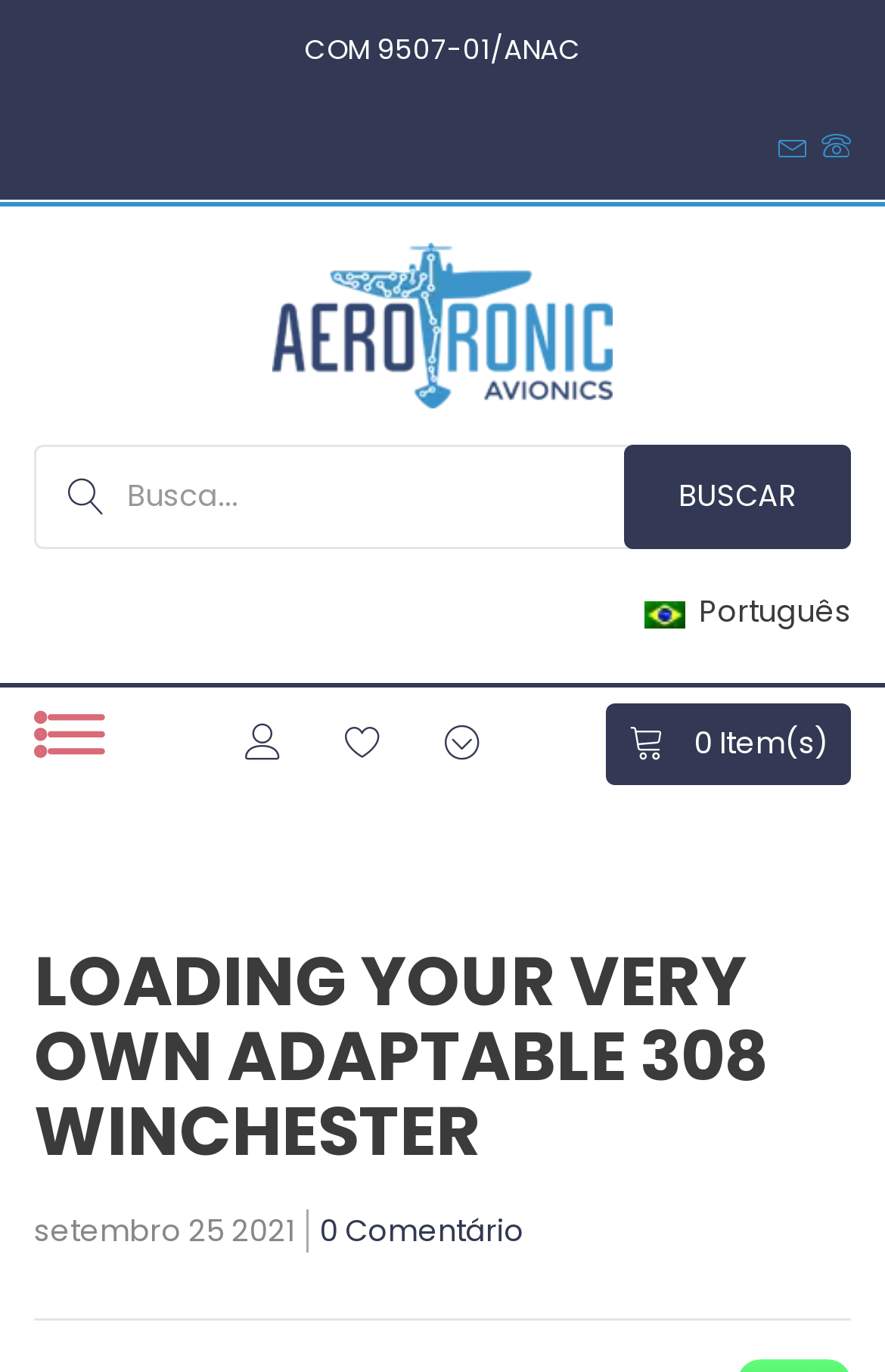Locate the bounding box coordinates of the clickable region necessary to complete the following instruction: "Click the search button". Provide the coordinates in the format of four float numbers between 0 and 1, i.e., [left, top, right, bottom].

[0.705, 0.325, 0.962, 0.401]